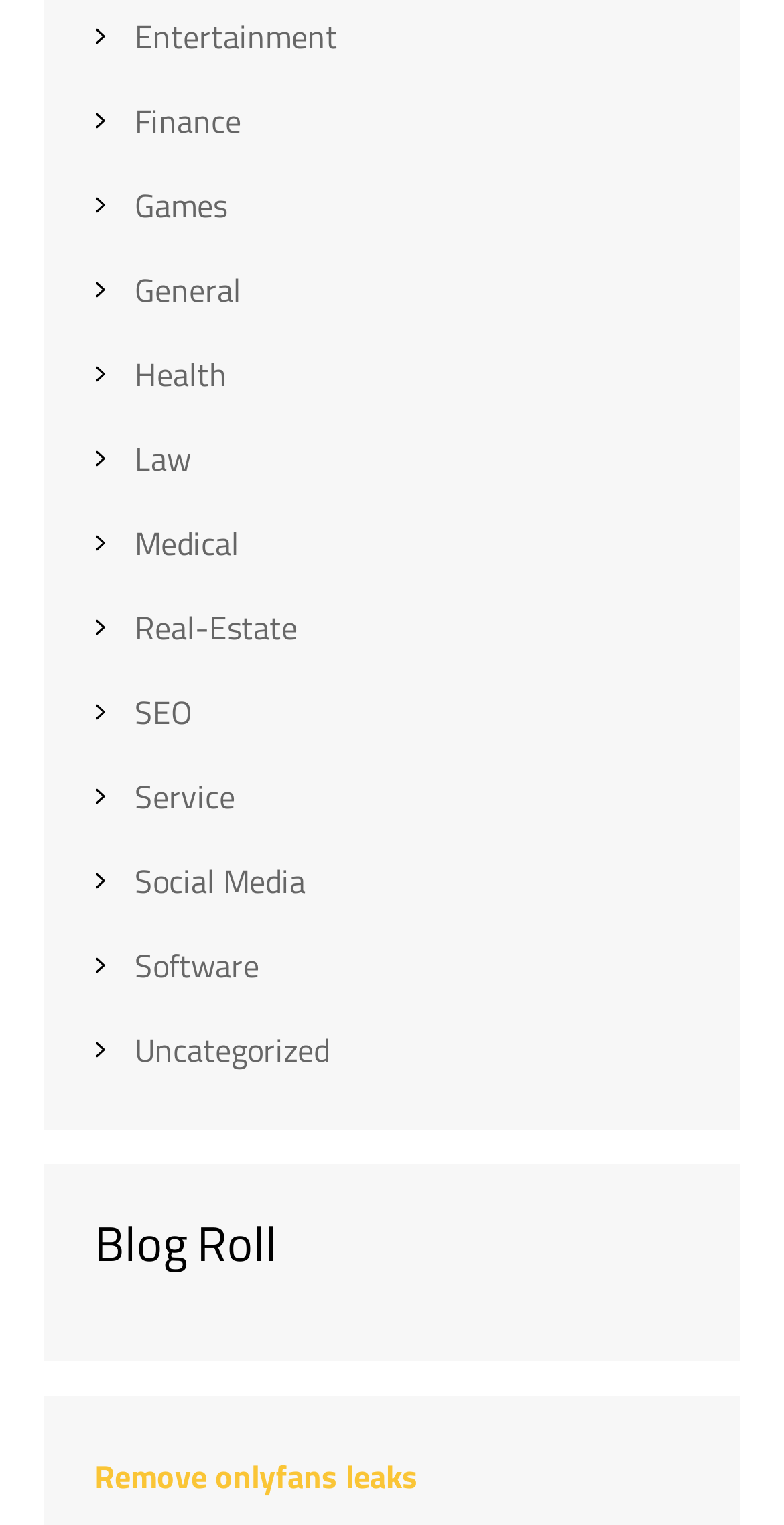Find the bounding box coordinates of the element's region that should be clicked in order to follow the given instruction: "Go to Health". The coordinates should consist of four float numbers between 0 and 1, i.e., [left, top, right, bottom].

[0.172, 0.229, 0.29, 0.261]